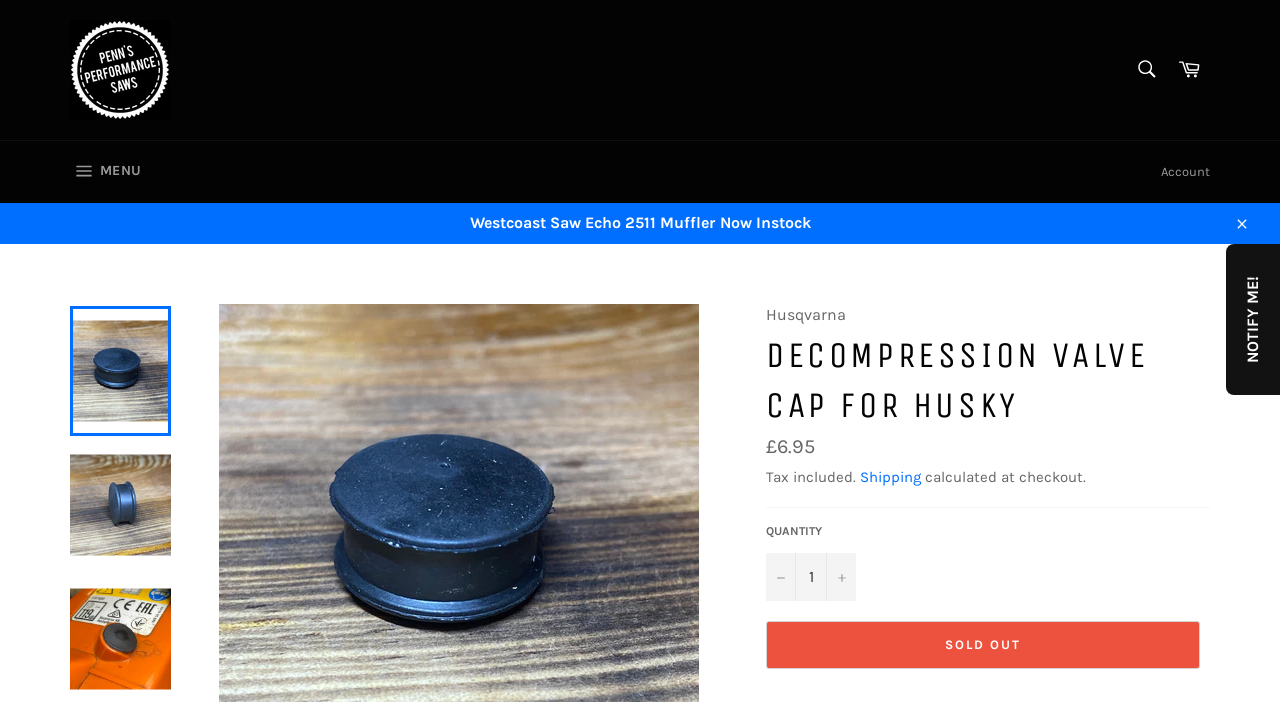What is the text on the button next to the search box?
Please answer using one word or phrase, based on the screenshot.

Search